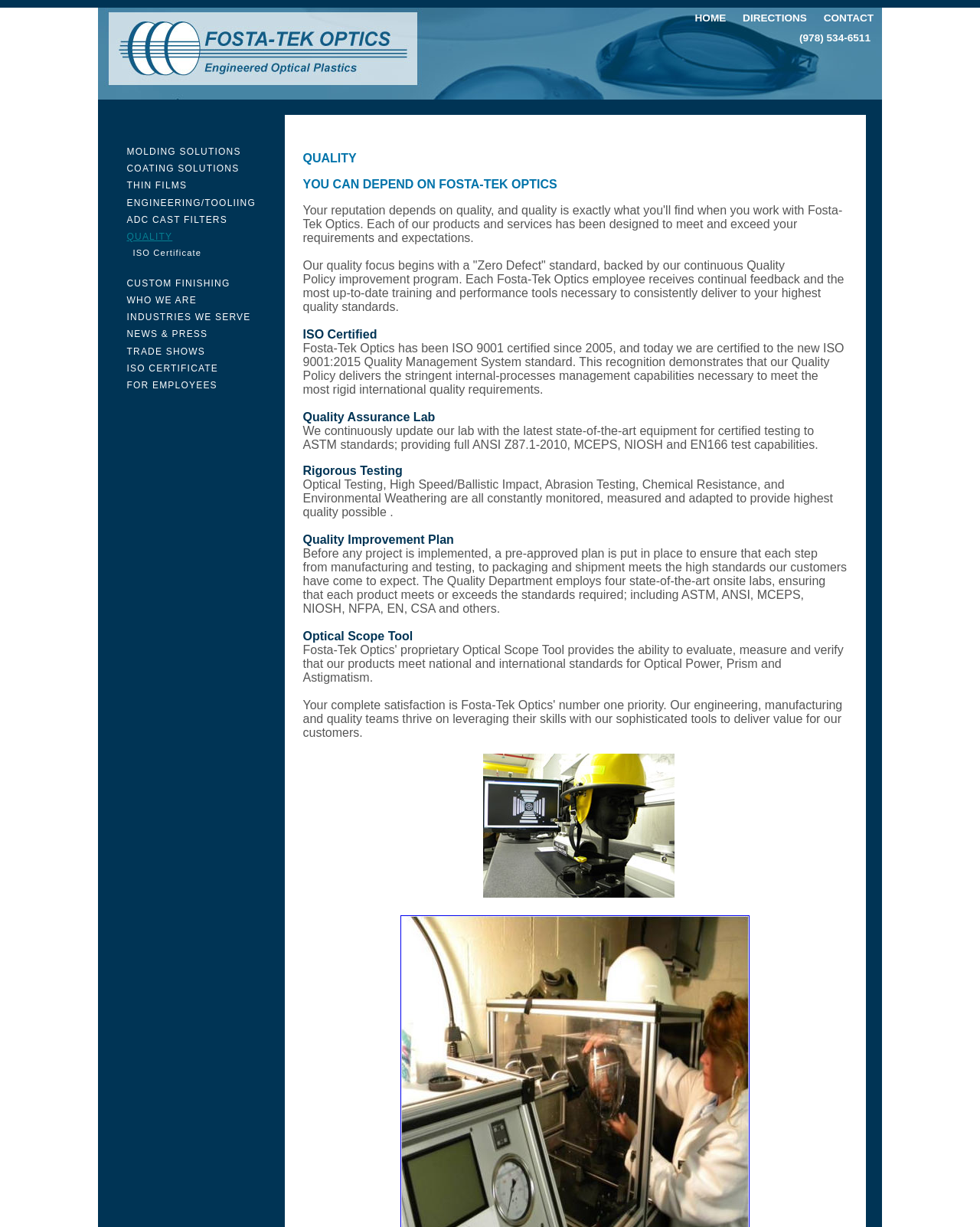How many links are there in the main navigation menu?
Examine the webpage screenshot and provide an in-depth answer to the question.

The main navigation menu is located at the top of the webpage and contains three links: 'HOME', 'DIRECTIONS', and 'CONTACT'. These links are arranged horizontally and have distinct bounding box coordinates.